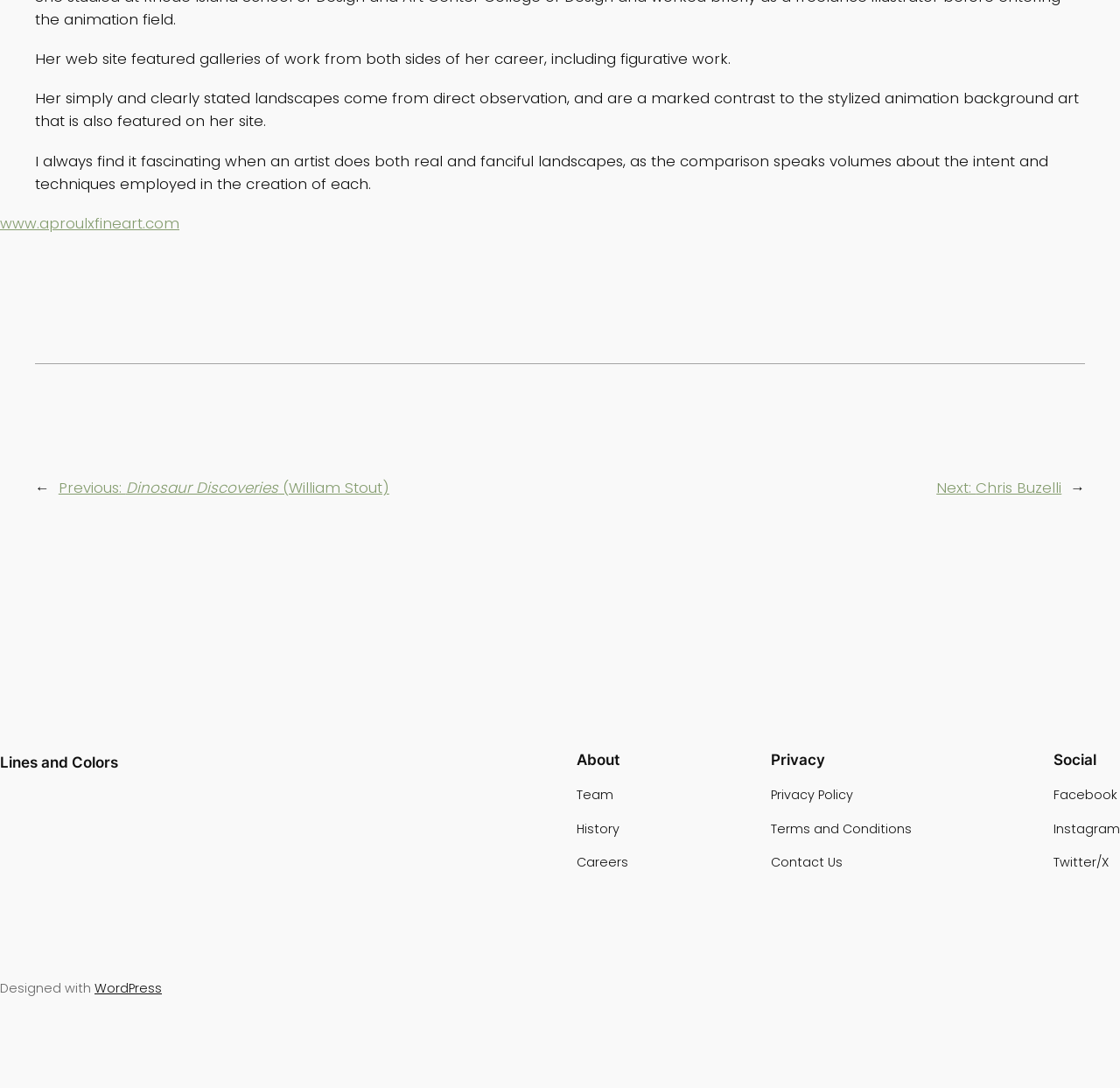What is the name of the website?
Please use the visual content to give a single word or phrase answer.

Lines and Colors